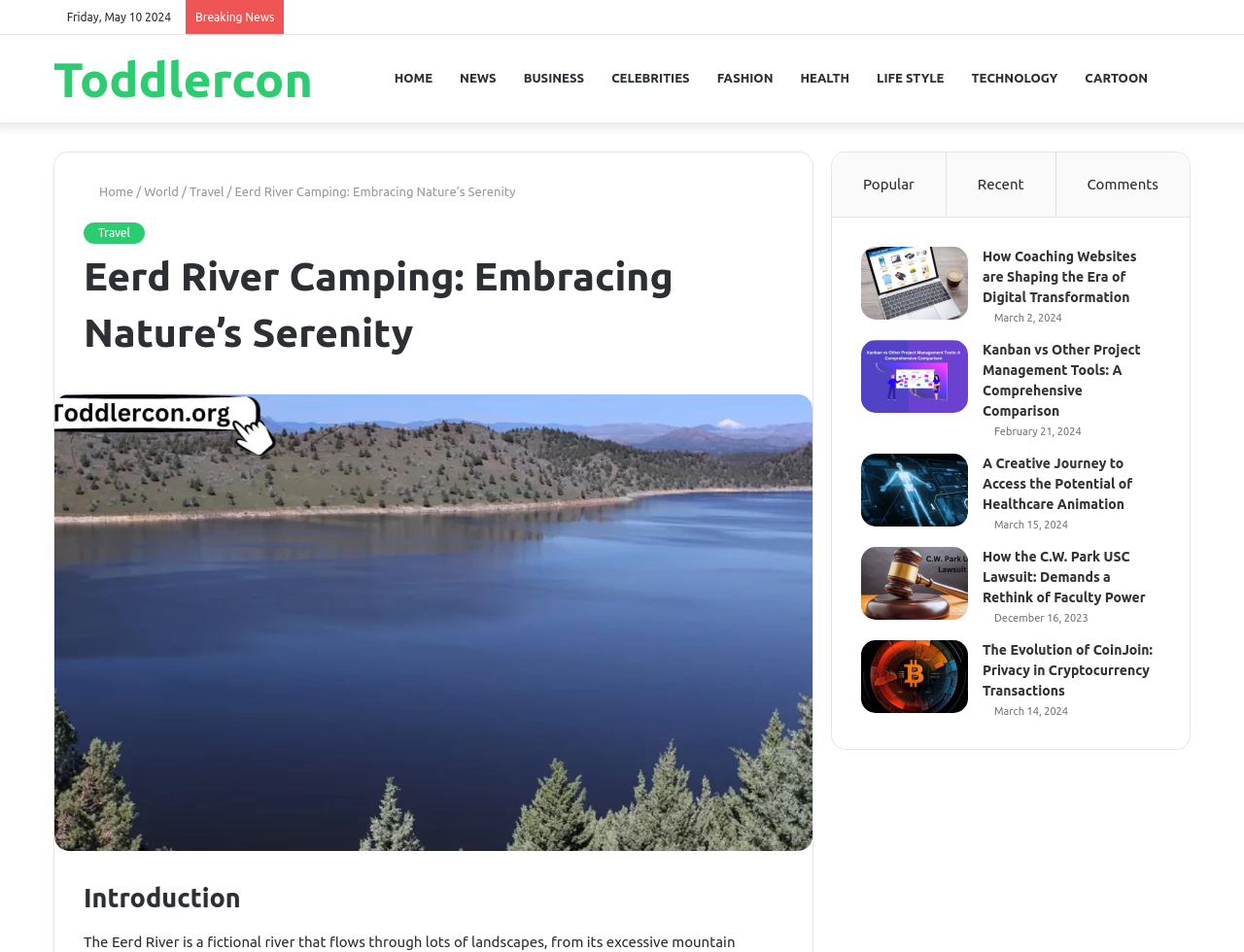What is the category of the link 'Toddlercon'?
Using the image as a reference, give an elaborate response to the question.

I found the link 'Toddlercon' in the primary navigation section, and it is categorized under 'NEWS' since it is placed next to the 'NEWS' link.